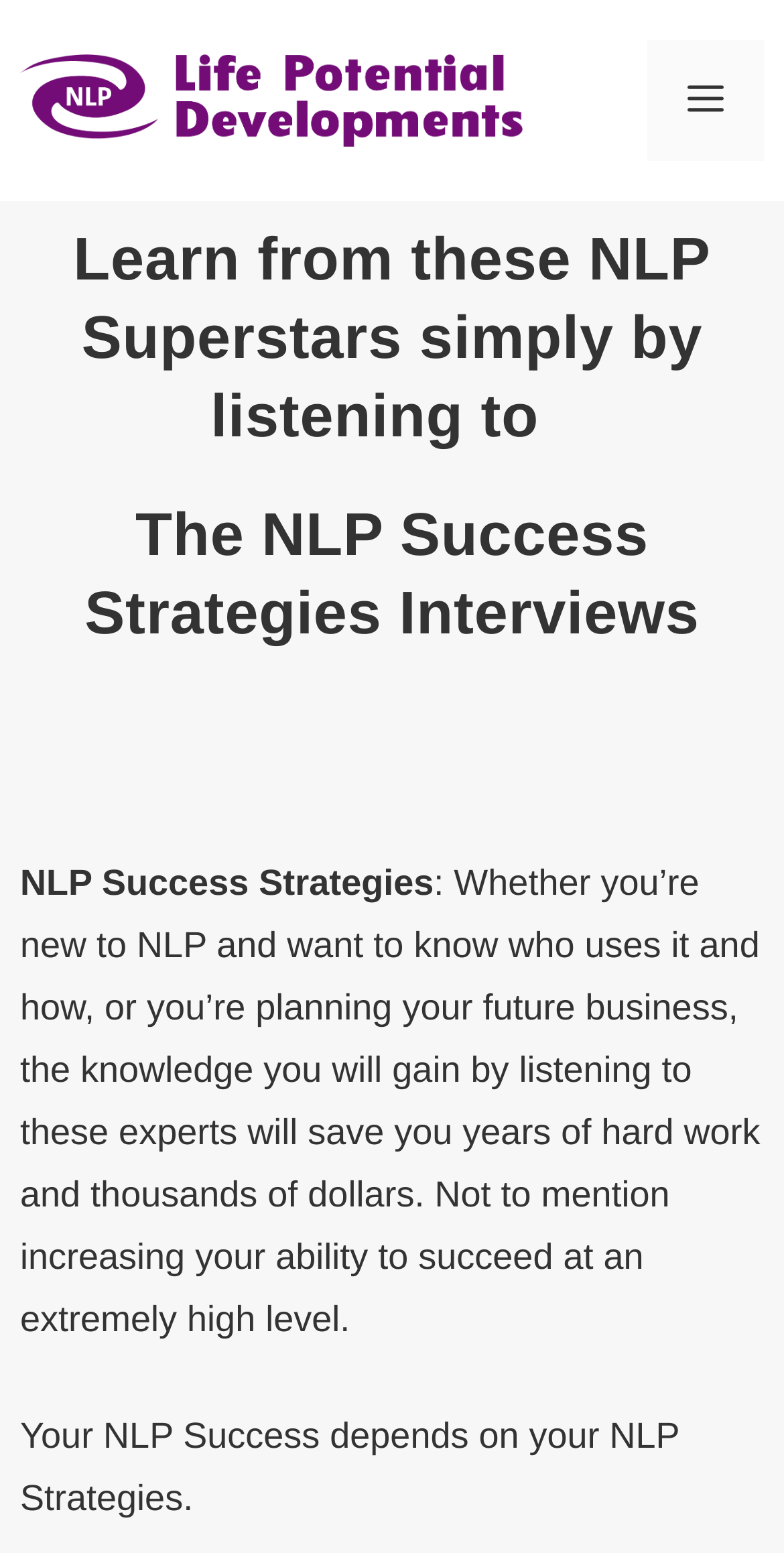Summarize the webpage with a detailed and informative caption.

The webpage is titled "NLP Success Strategies Interviews - Life Potential Developments" and has a prominent banner at the top, spanning the entire width of the page. Within the banner, there is a link to "Life Potential Developments" accompanied by an image, positioned on the left side. On the right side of the banner, there is a navigation element with a "Menu" button that can be expanded.

Below the banner, there are three headings in sequence. The first heading reads "Learn from these NLP Superstars simply by listening to" and is followed by "The NLP Success Strategies Interviews". The third heading is empty, but serves as a separator.

Underneath the headings, there is a block of text that summarizes the benefits of listening to NLP experts, including saving years of hard work and thousands of dollars, and increasing one's ability to succeed at an extremely high level. This text is positioned in the middle of the page, spanning most of its width.

At the very bottom of the page, there is another line of text that reads "Your NLP Success depends on your NLP Strategies." This text is centered and serves as a concluding statement.